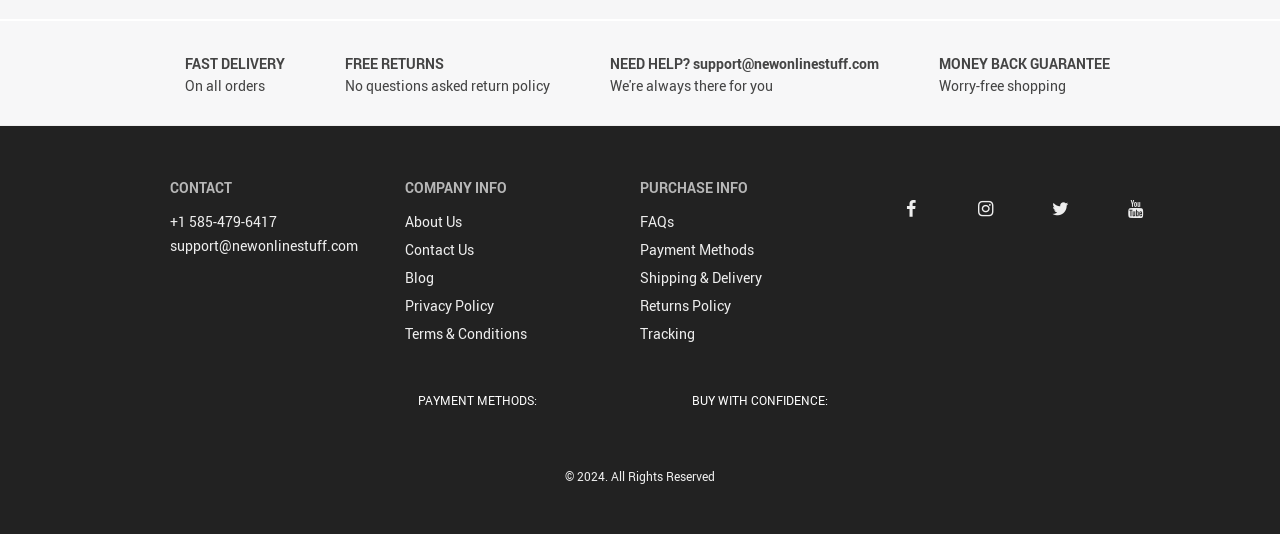Provide the bounding box coordinates of the section that needs to be clicked to accomplish the following instruction: "Check payment methods."

[0.326, 0.734, 0.419, 0.764]